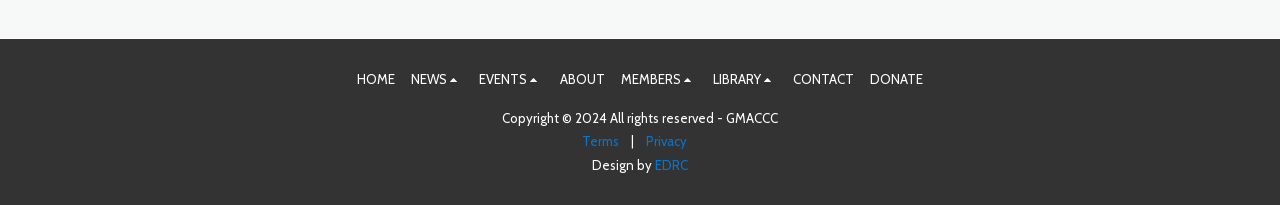Specify the bounding box coordinates of the region I need to click to perform the following instruction: "contact us". The coordinates must be four float numbers in the range of 0 to 1, i.e., [left, top, right, bottom].

[0.619, 0.335, 0.667, 0.433]